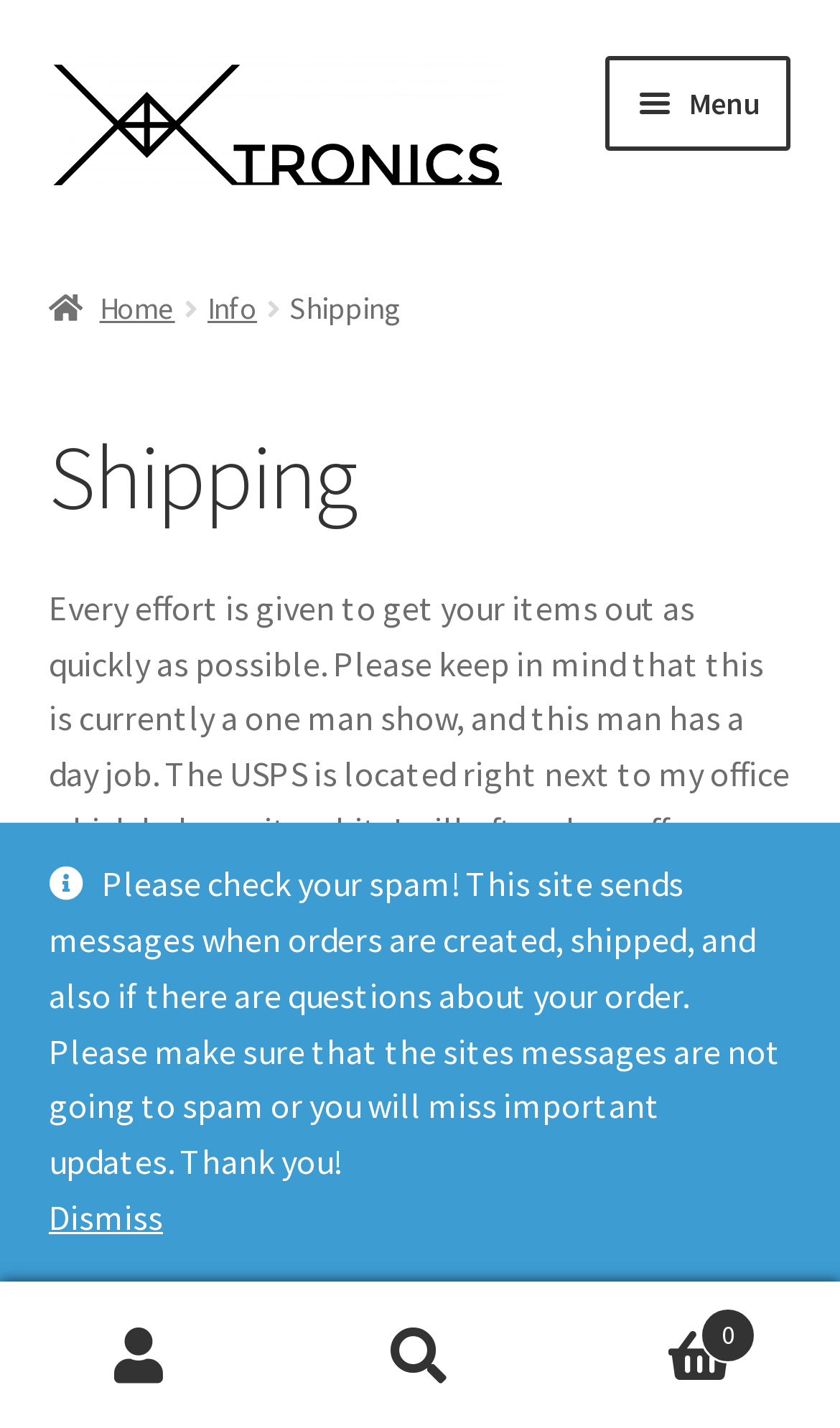Determine the bounding box coordinates of the element's region needed to click to follow the instruction: "Read shipping information". Provide these coordinates as four float numbers between 0 and 1, formatted as [left, top, right, bottom].

[0.345, 0.202, 0.478, 0.229]